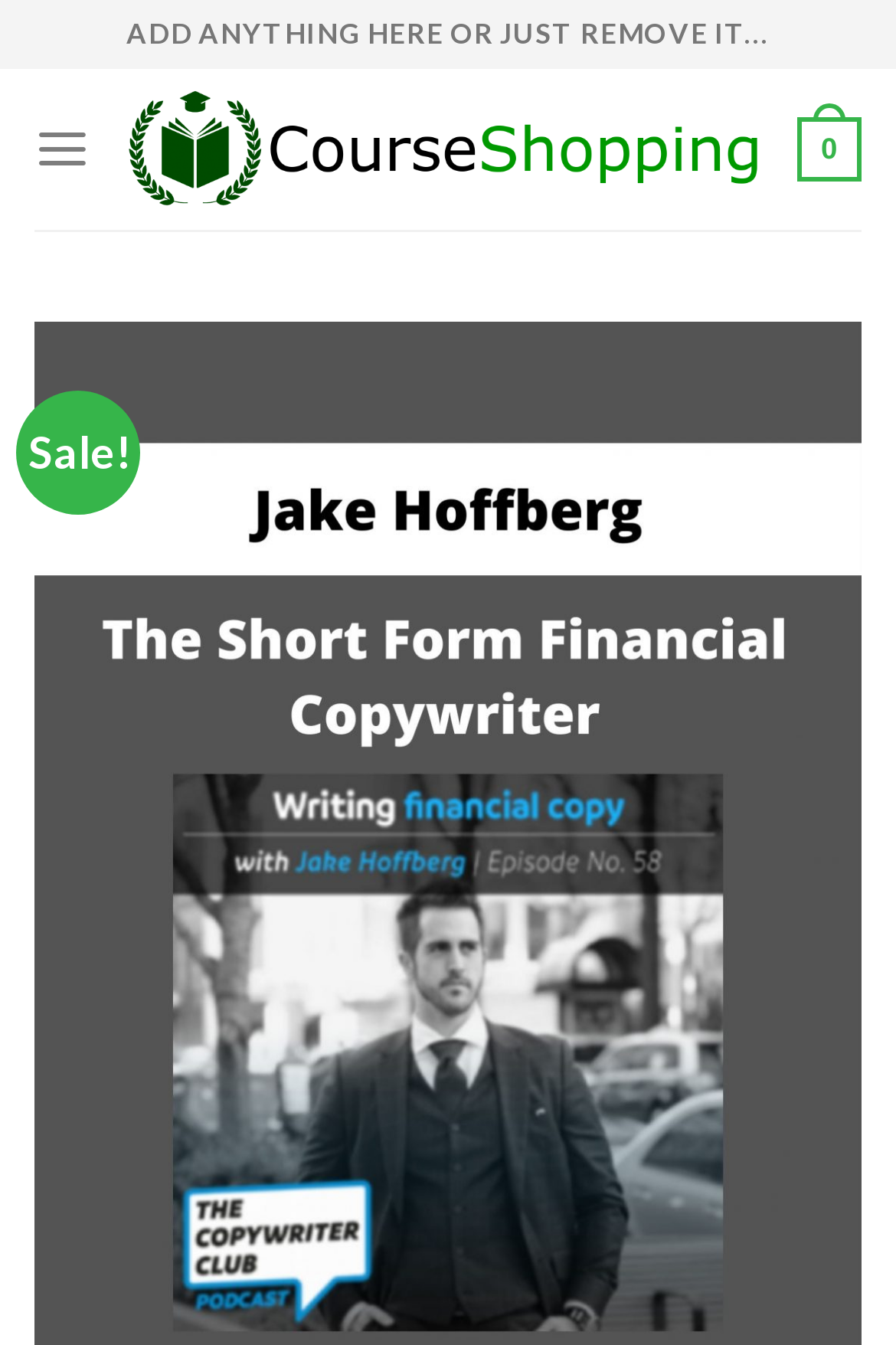What is the discount label on the webpage?
Refer to the screenshot and answer in one word or phrase.

Sale!